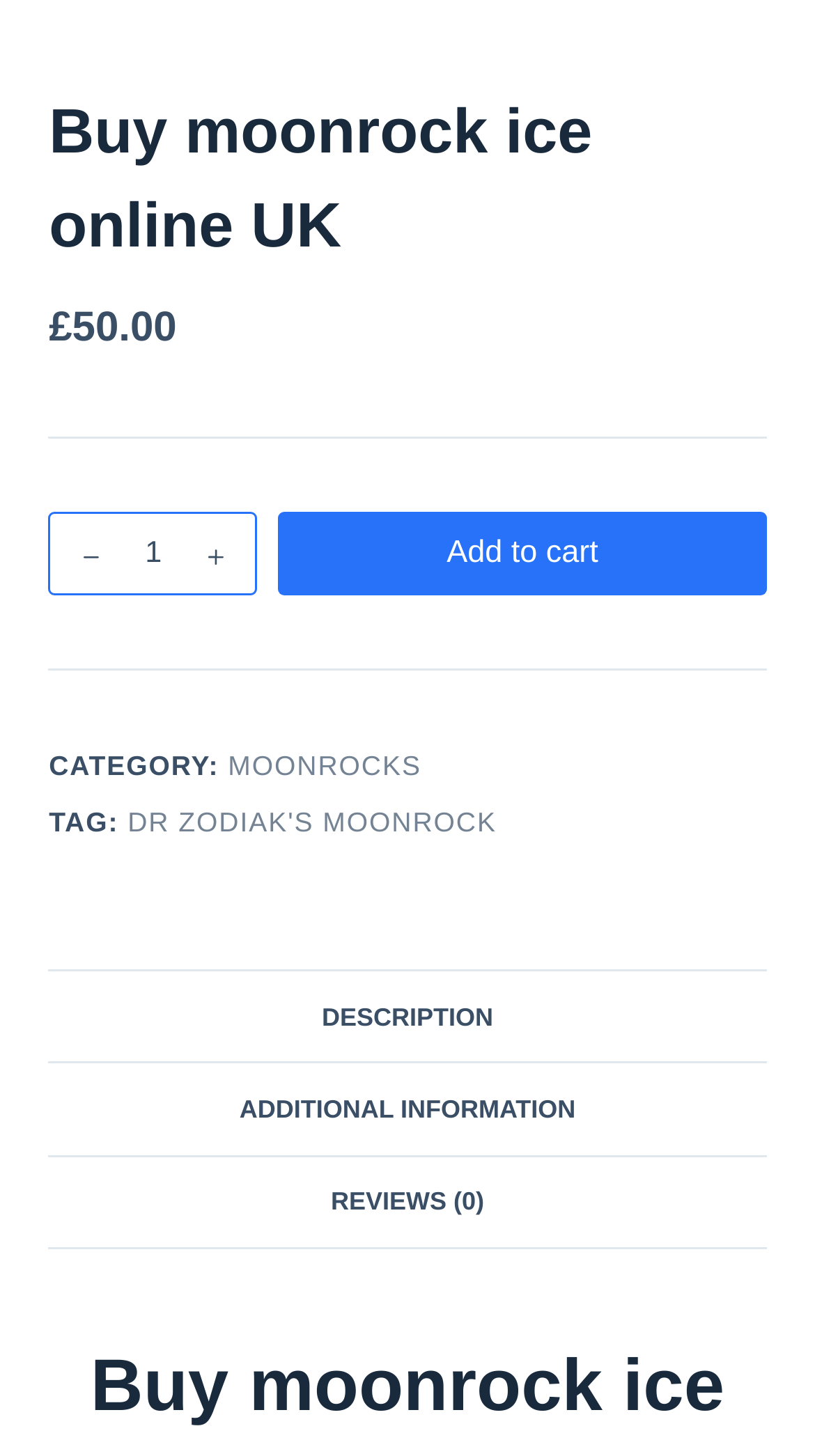What is the minimum quantity of the product that can be purchased?
Please respond to the question with a detailed and well-explained answer.

The minimum quantity of the product that can be purchased can be determined by looking at the spinbutton element with the valuemin attribute set to 1. This indicates that the minimum quantity that can be purchased is 1.